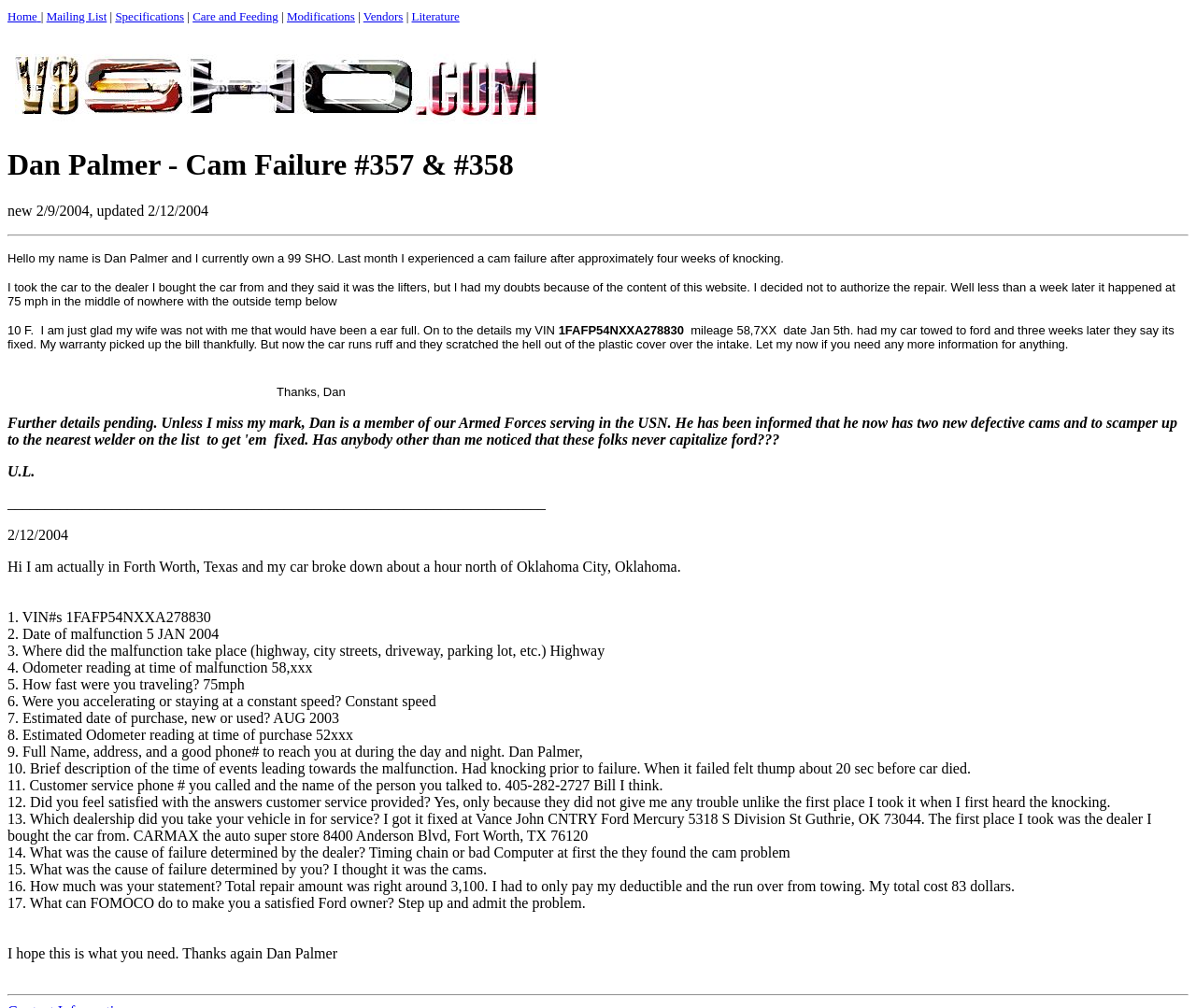Extract the main headline from the webpage and generate its text.

Dan Palmer - Cam Failure #357 & #358